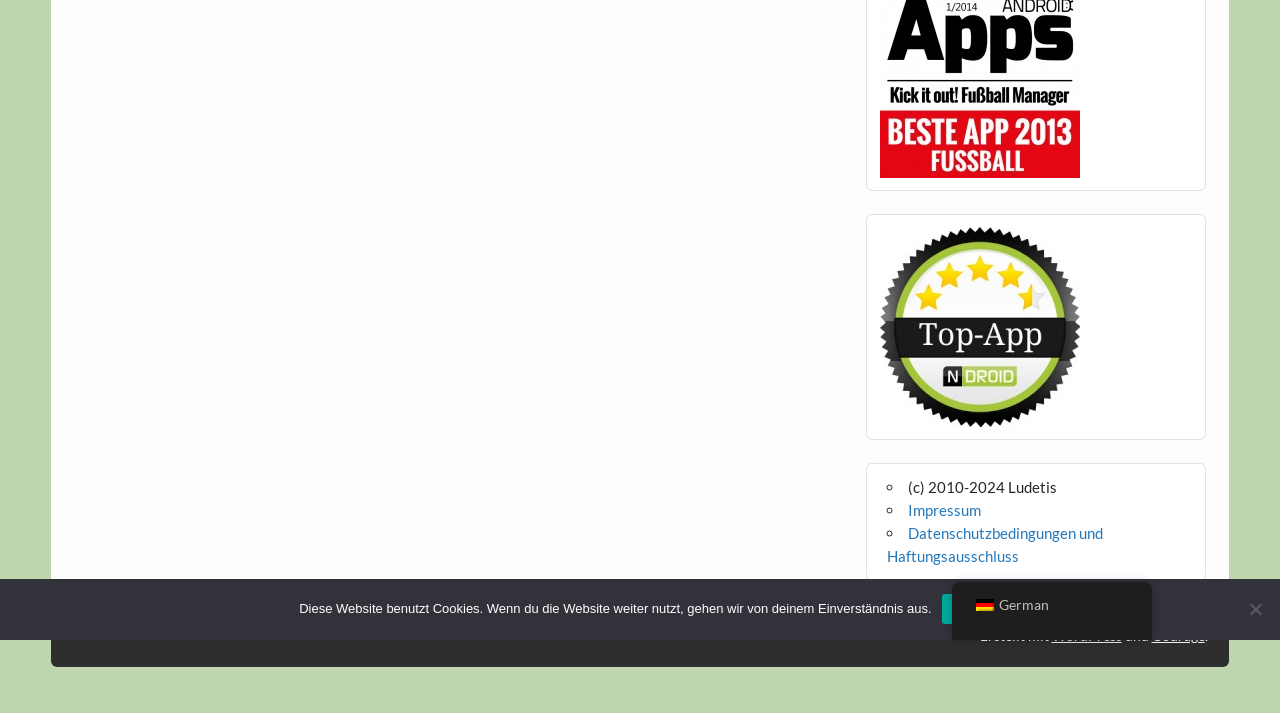Highlight the bounding box of the UI element that corresponds to this description: "German German".

[0.744, 0.816, 0.9, 0.898]